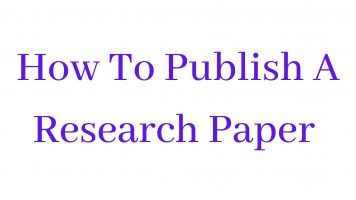Generate an in-depth description of the image you see.

The image prominently features the phrase "How To Publish A Research Paper," presented in an elegant purple font against a white background. This title encapsulates the focus of an article aimed at guiding young scholars through the often perplexing process of academic publication in international journals. The clarity and design of the text convey a sense of professionalism and approachability, inviting readers to engage with the content that follows. This article is particularly relevant for those seeking actionable insights and validation regarding research publication practices.